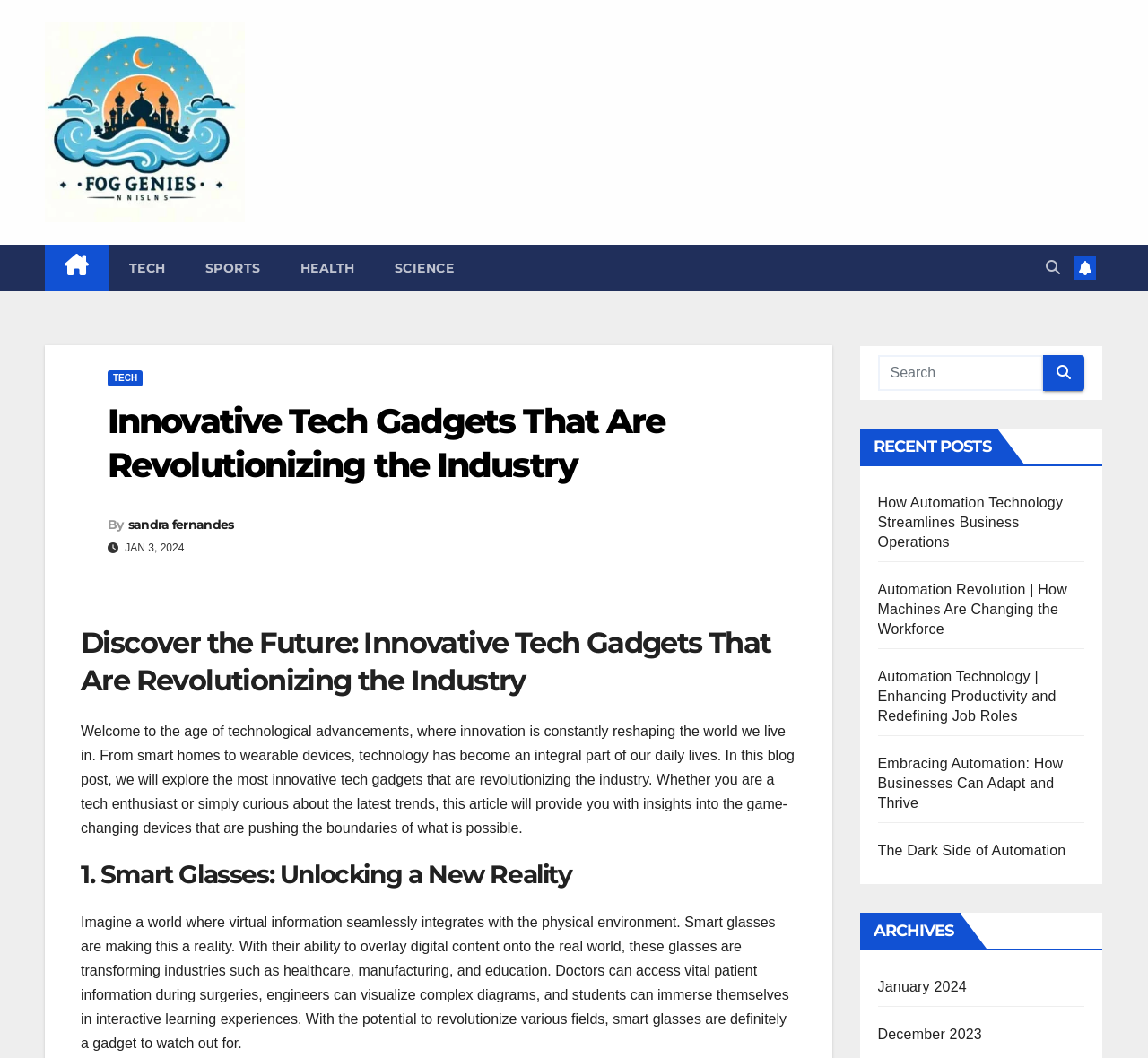Could you determine the bounding box coordinates of the clickable element to complete the instruction: "Explore the ARCHIVES section"? Provide the coordinates as four float numbers between 0 and 1, i.e., [left, top, right, bottom].

[0.749, 0.862, 0.837, 0.896]